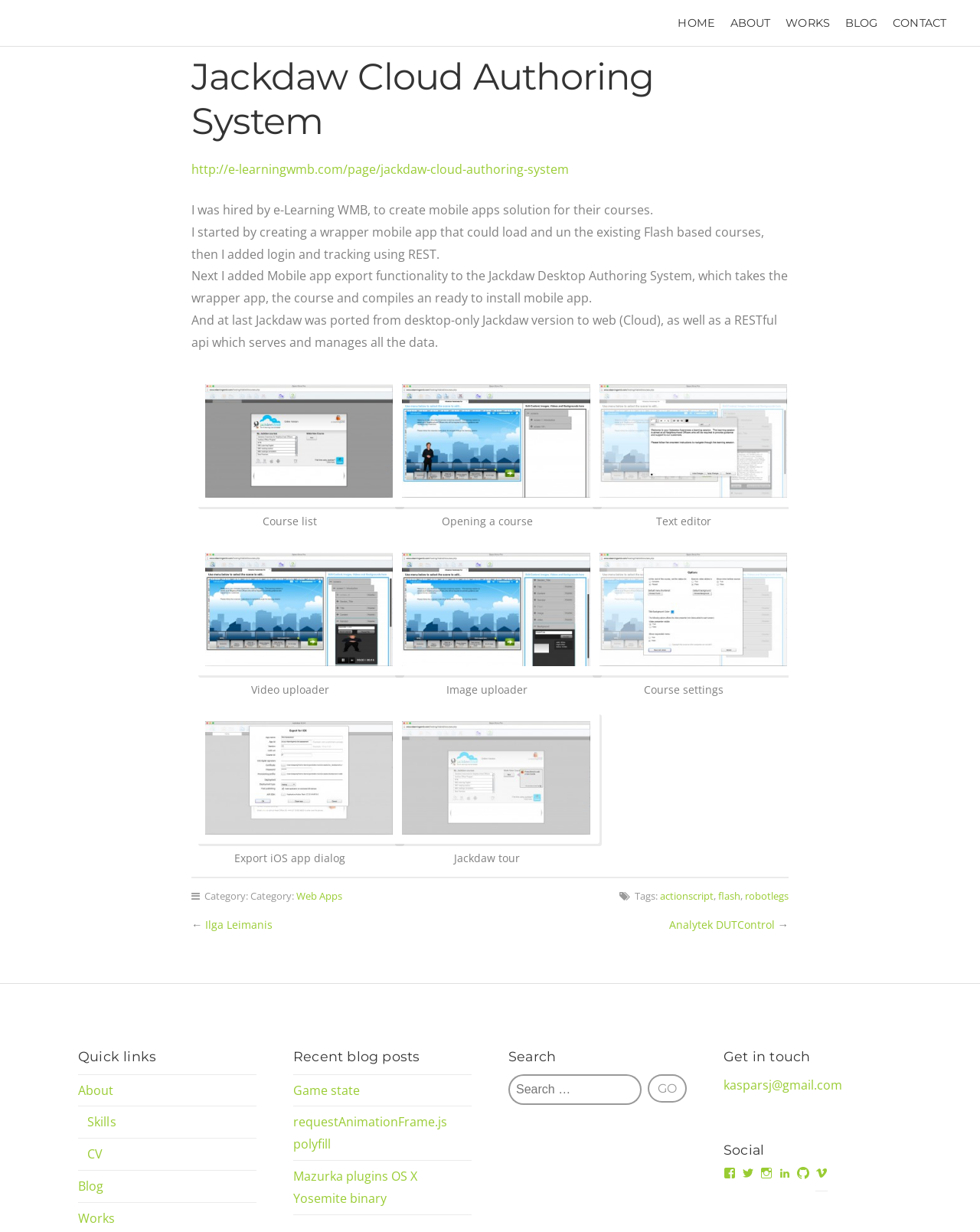Determine the bounding box coordinates for the area you should click to complete the following instruction: "Read the blog post about Game state".

[0.299, 0.878, 0.367, 0.892]